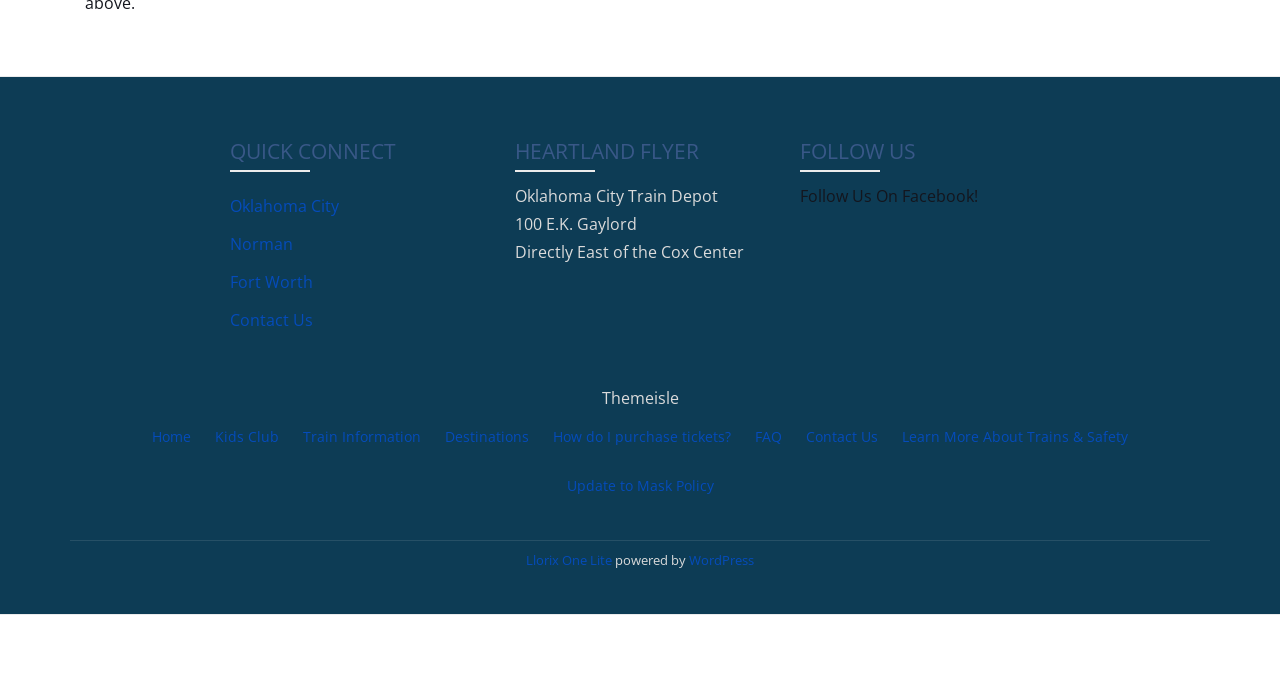Please find the bounding box coordinates of the element's region to be clicked to carry out this instruction: "Go to Home".

[0.119, 0.634, 0.149, 0.662]